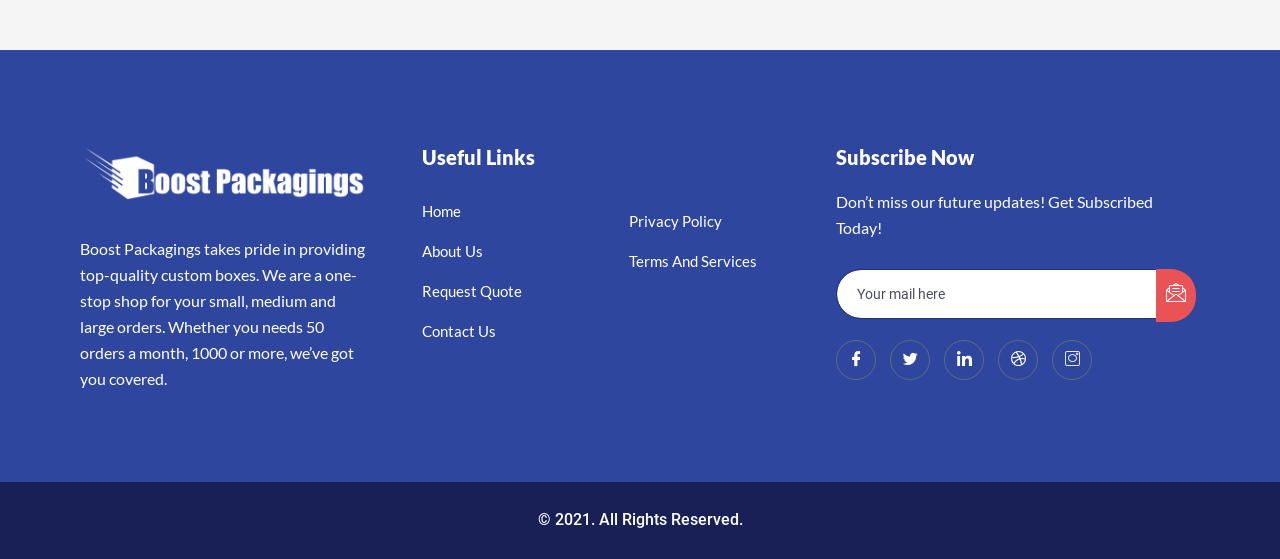Determine the bounding box coordinates for the UI element with the following description: "aria-label="dribbble"". The coordinates should be four float numbers between 0 and 1, represented as [left, top, right, bottom].

[0.78, 0.608, 0.811, 0.679]